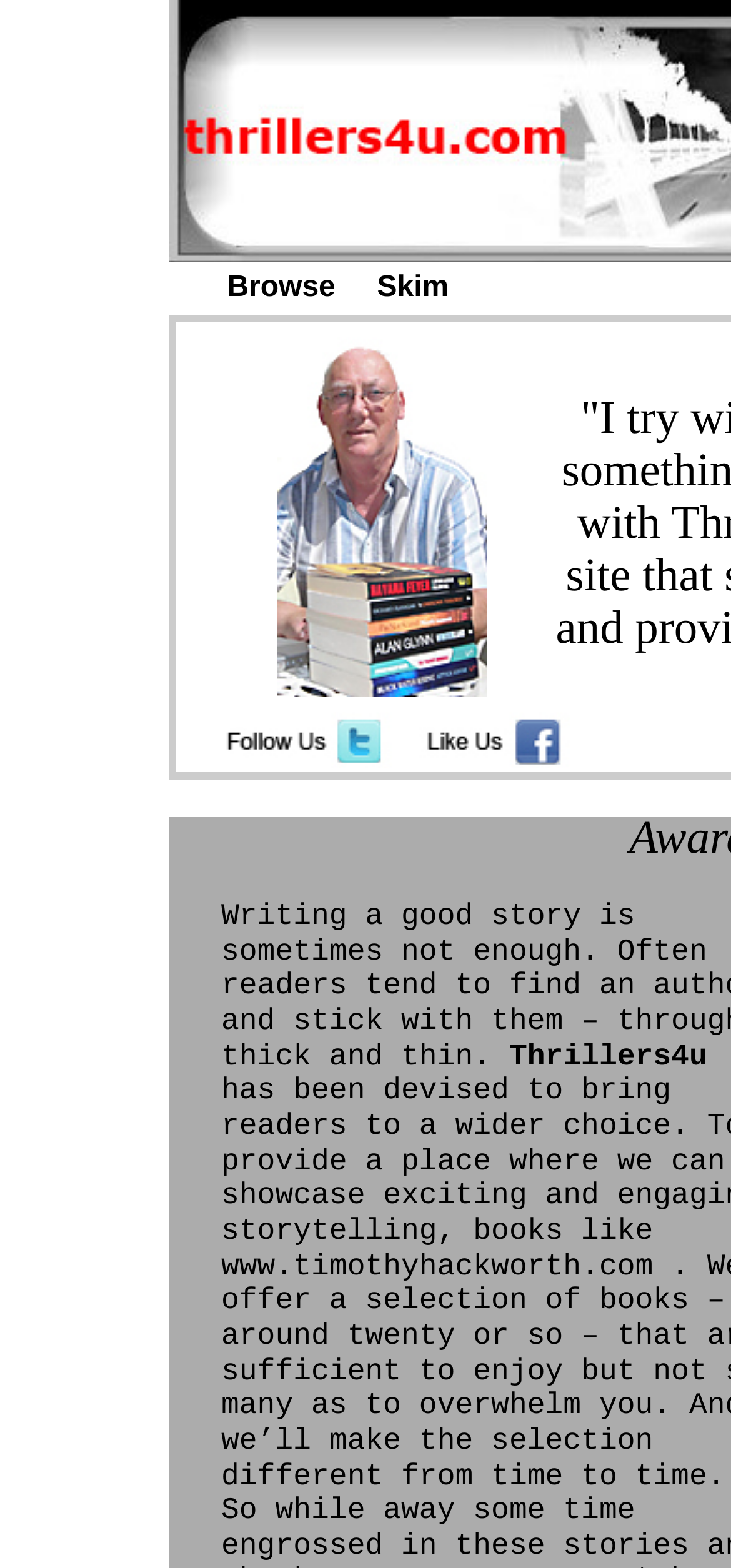Generate a detailed explanation of the webpage's features and information.

The webpage is about "About Thrillers For You" and appears to be a personal blog or website. At the top, there is a section with three links: "Browse", "Skim", and some empty space in between. Below this section, there is a prominent image of Mike Norman, the founder of Thrillers4U.com, taking up a significant portion of the screen. 

To the right of the image, there is a small section with three social media links: "Follow thrillers4u on Twitter", "thrillers4u on Facebook", each accompanied by a small icon. These links are positioned close to each other, with some empty space above and below them.

At the very bottom of the page, there is a large text "Thrillers4u" which seems to be the title or logo of the website.